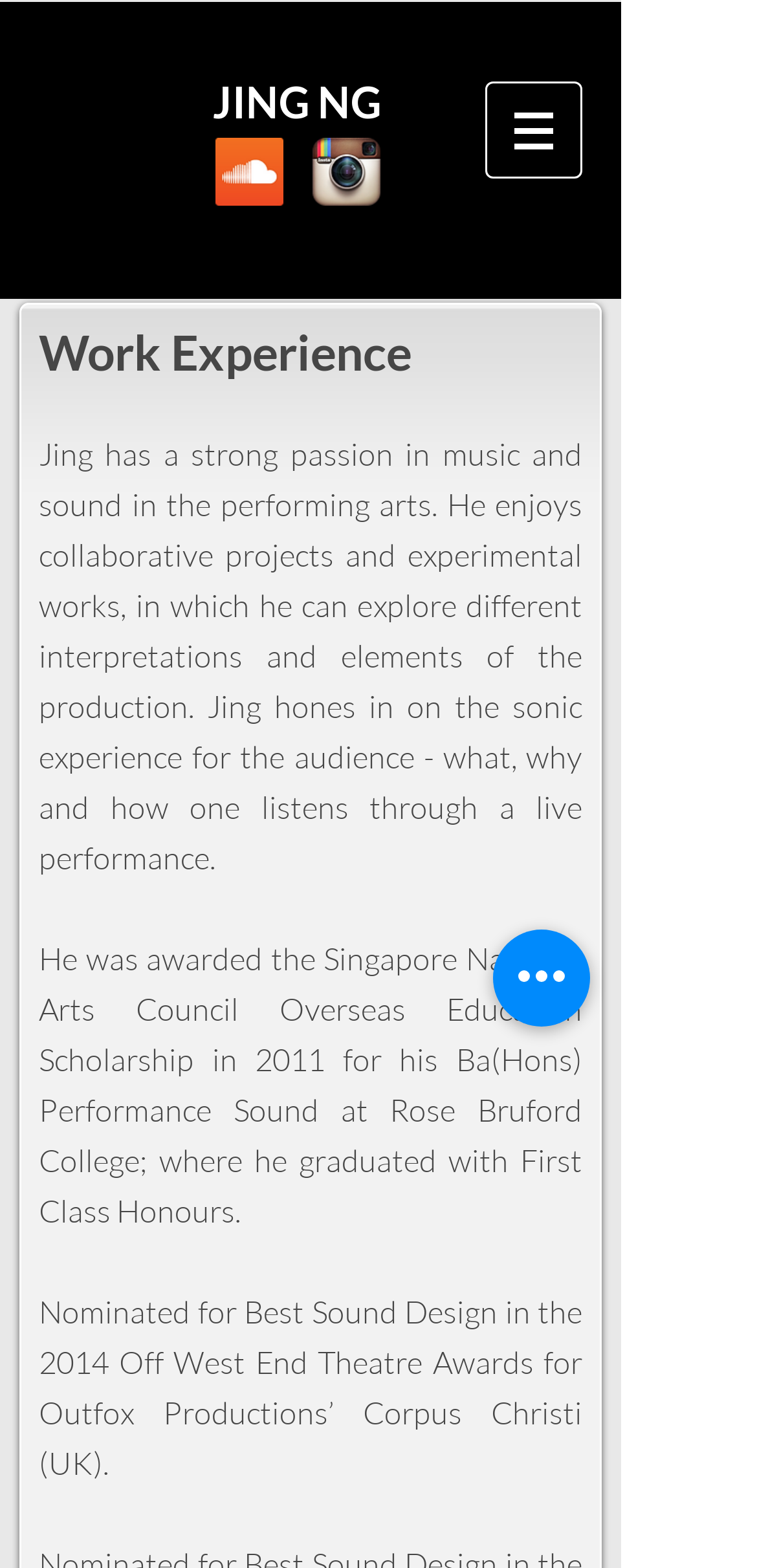Analyze the image and answer the question with as much detail as possible: 
What is Jing's passion?

Based on the webpage, Jing has a strong passion in music and sound in the performing arts, as mentioned in the paragraph describing his background.